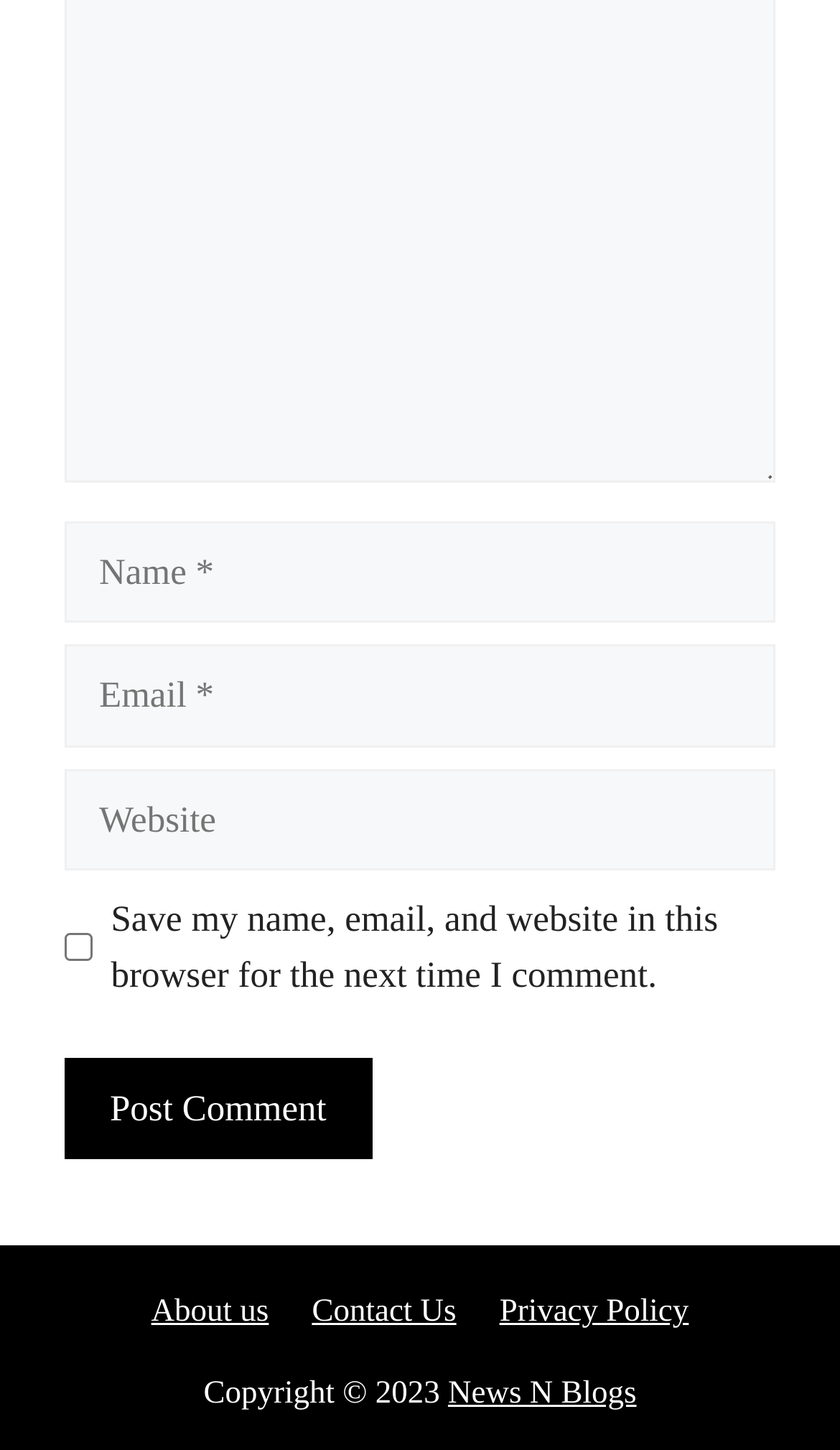What is the label of the checkbox?
Using the visual information, respond with a single word or phrase.

Save my name, email, and website in this browser for the next time I comment.